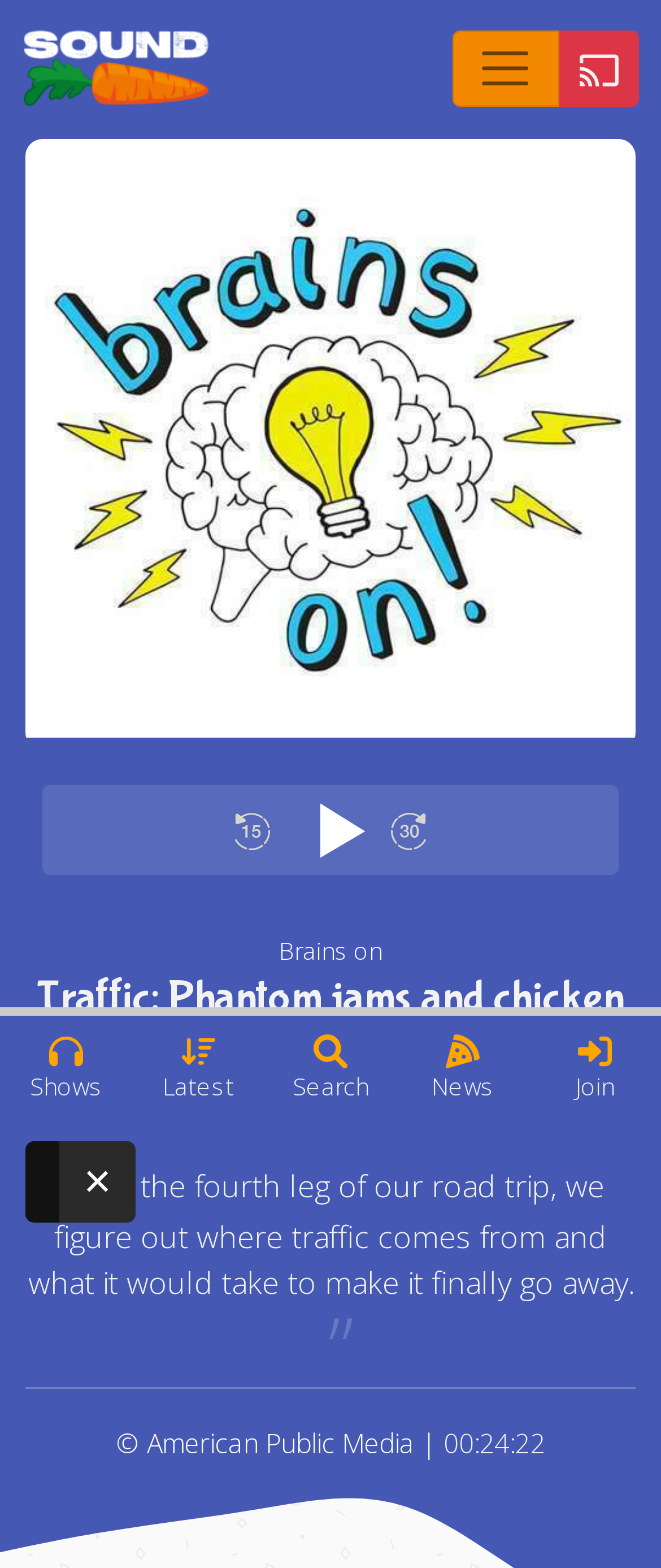Please answer the following question using a single word or phrase: What is the name of the podcast?

Brains on